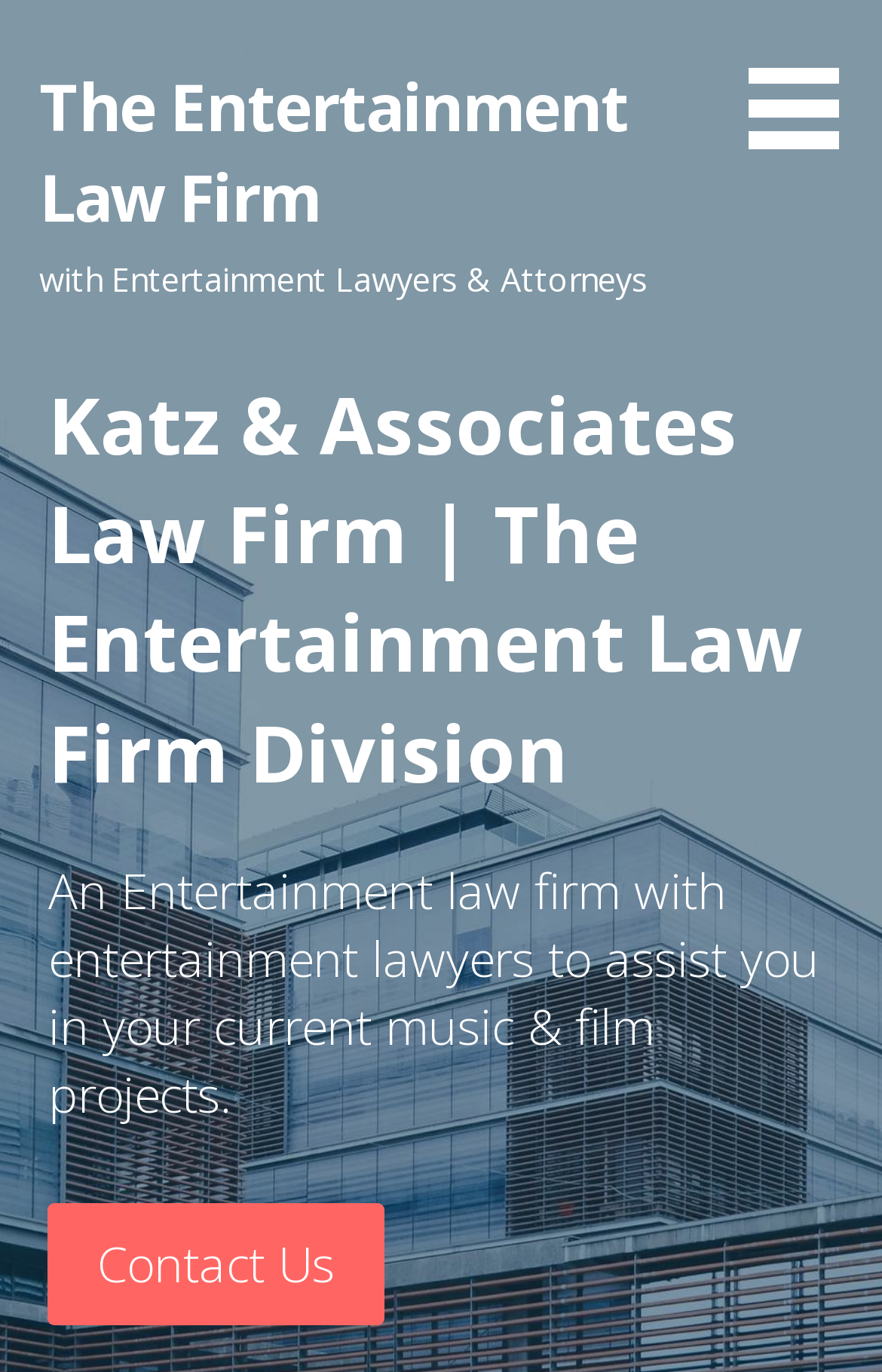Given the webpage screenshot and the description, determine the bounding box coordinates (top-left x, top-left y, bottom-right x, bottom-right y) that define the location of the UI element matching this description: Contact Us

[0.055, 0.877, 0.435, 0.966]